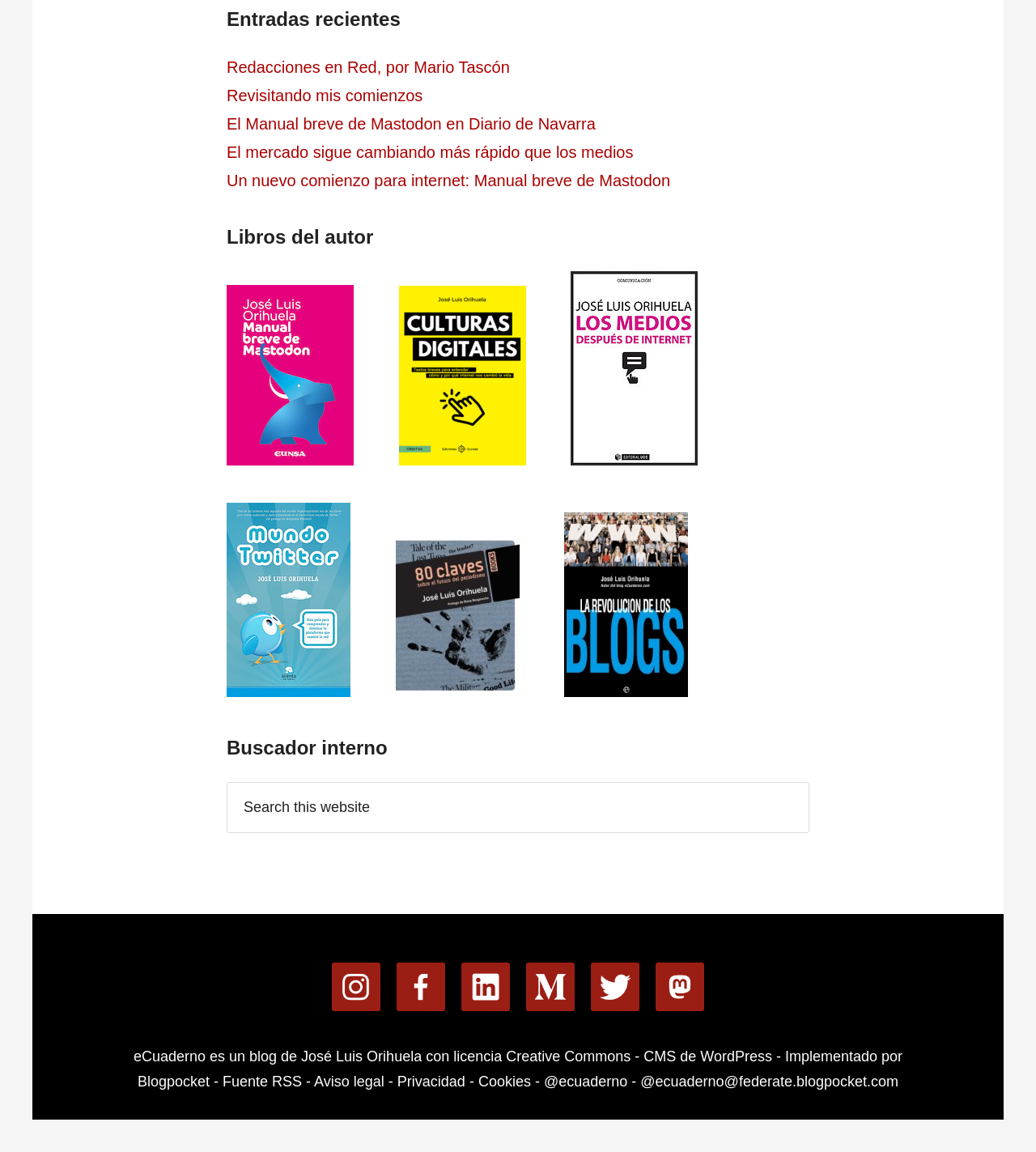What is the search button text?
Observe the image and answer the question with a one-word or short phrase response.

SEARCH